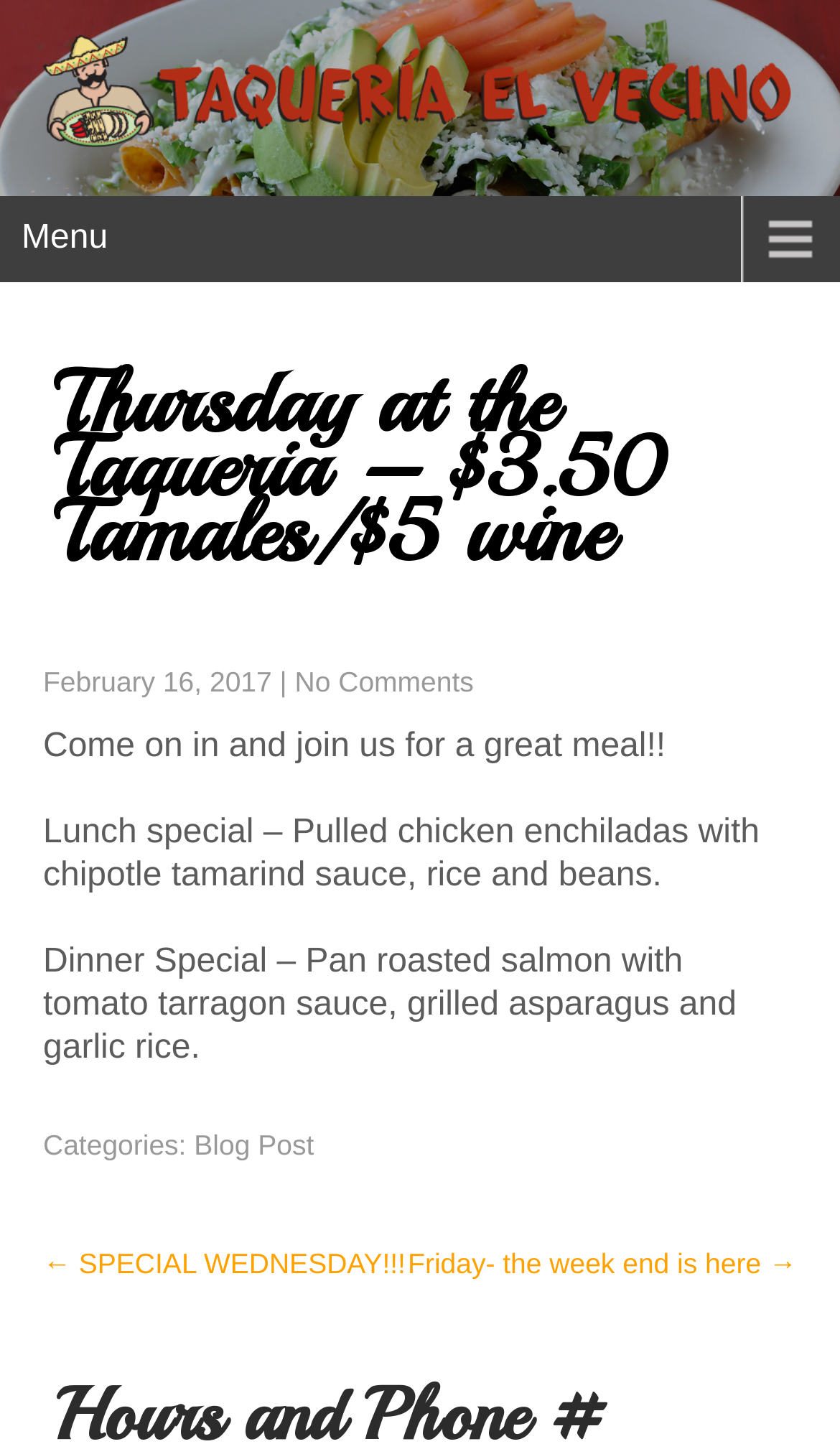What is the date of the blog post?
Look at the image and answer the question using a single word or phrase.

February 16, 2017